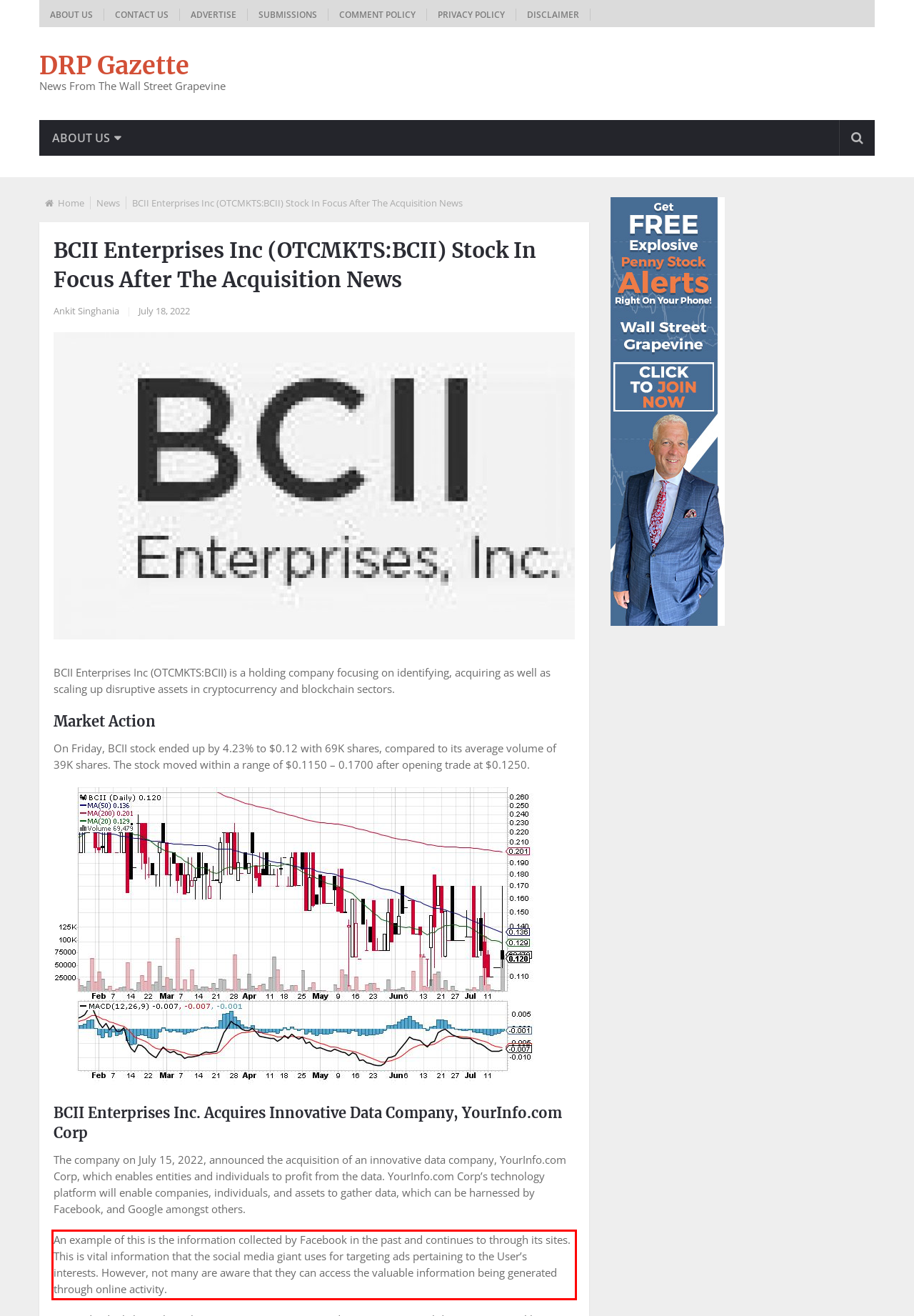Identify the text inside the red bounding box in the provided webpage screenshot and transcribe it.

An example of this is the information collected by Facebook in the past and continues to through its sites. This is vital information that the social media giant uses for targeting ads pertaining to the User’s interests. However, not many are aware that they can access the valuable information being generated through online activity.